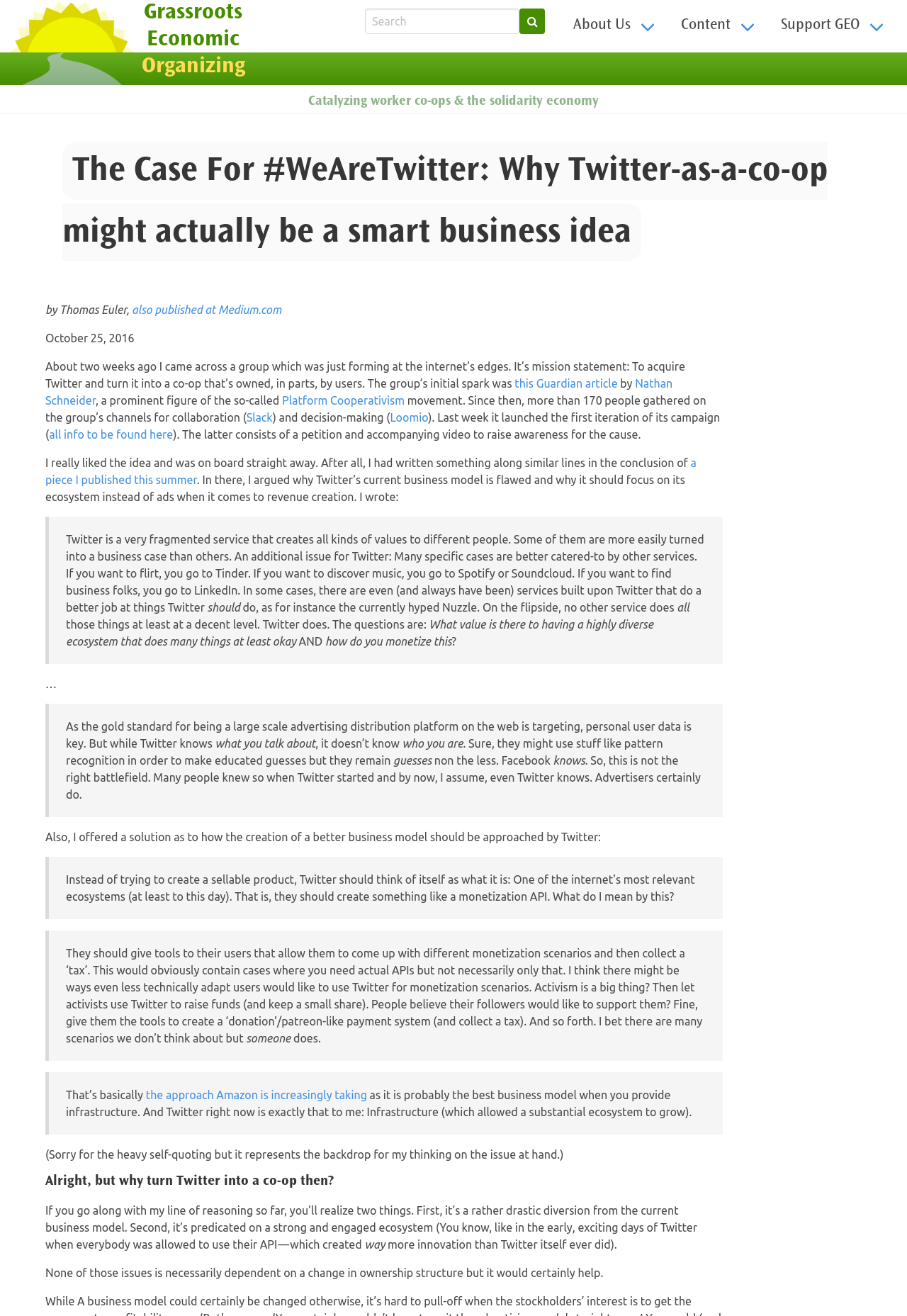What is the name of the organization?
Look at the image and construct a detailed response to the question.

The name of the organization can be found in the top-left corner of the webpage, where it says 'Grassroots Economic Organizing Home' with a logo. This is also a link that leads to the organization's home page.